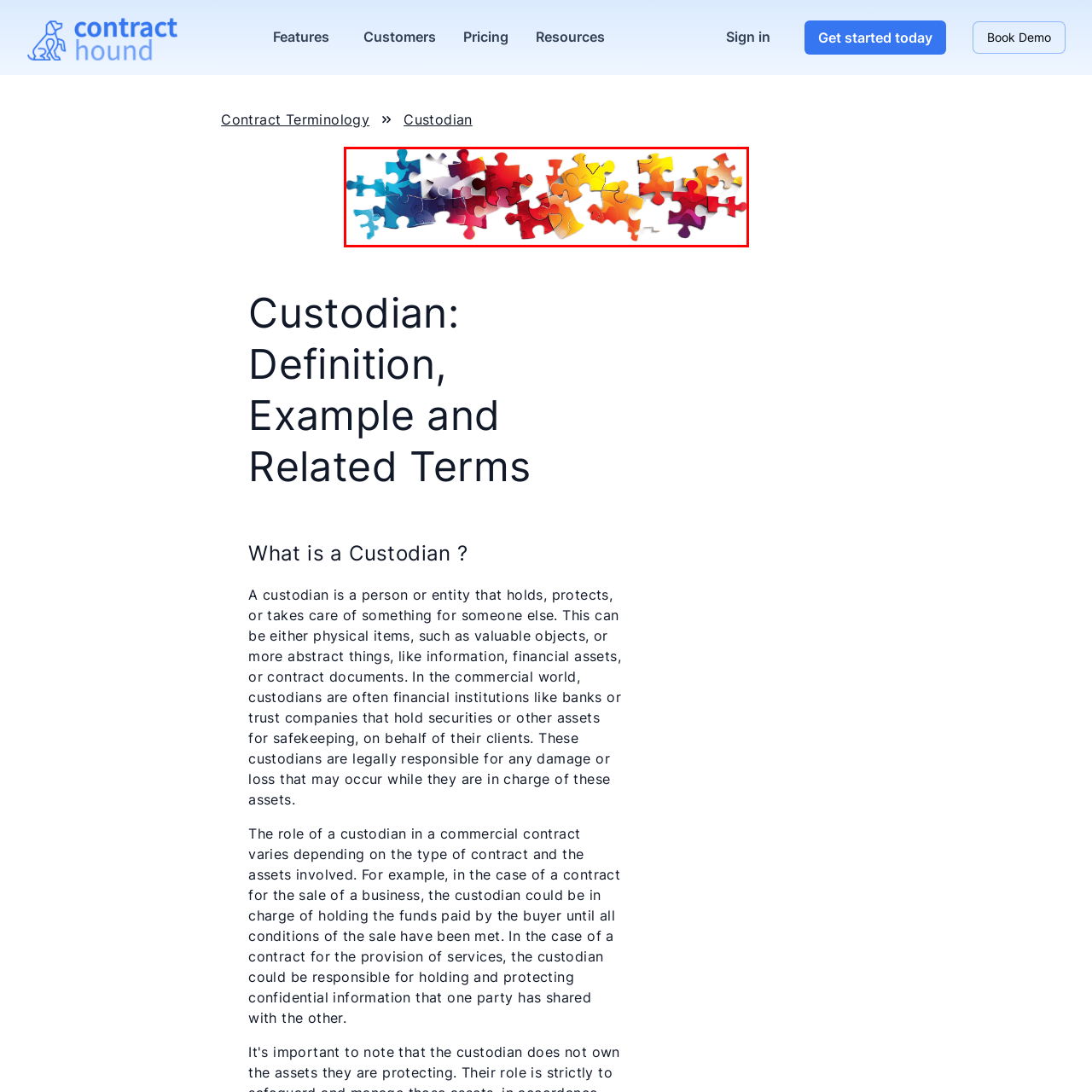Refer to the image encased in the red bounding box and answer the subsequent question with a single word or phrase:
What does the image symbolize?

Intricate connections and combined efforts